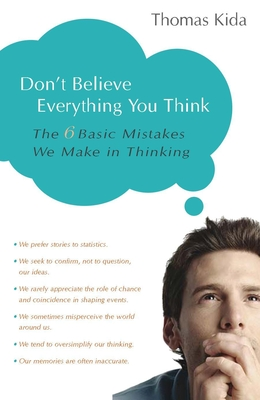How many key points are outlined on the book cover?
Using the information from the image, give a concise answer in one word or a short phrase.

Six